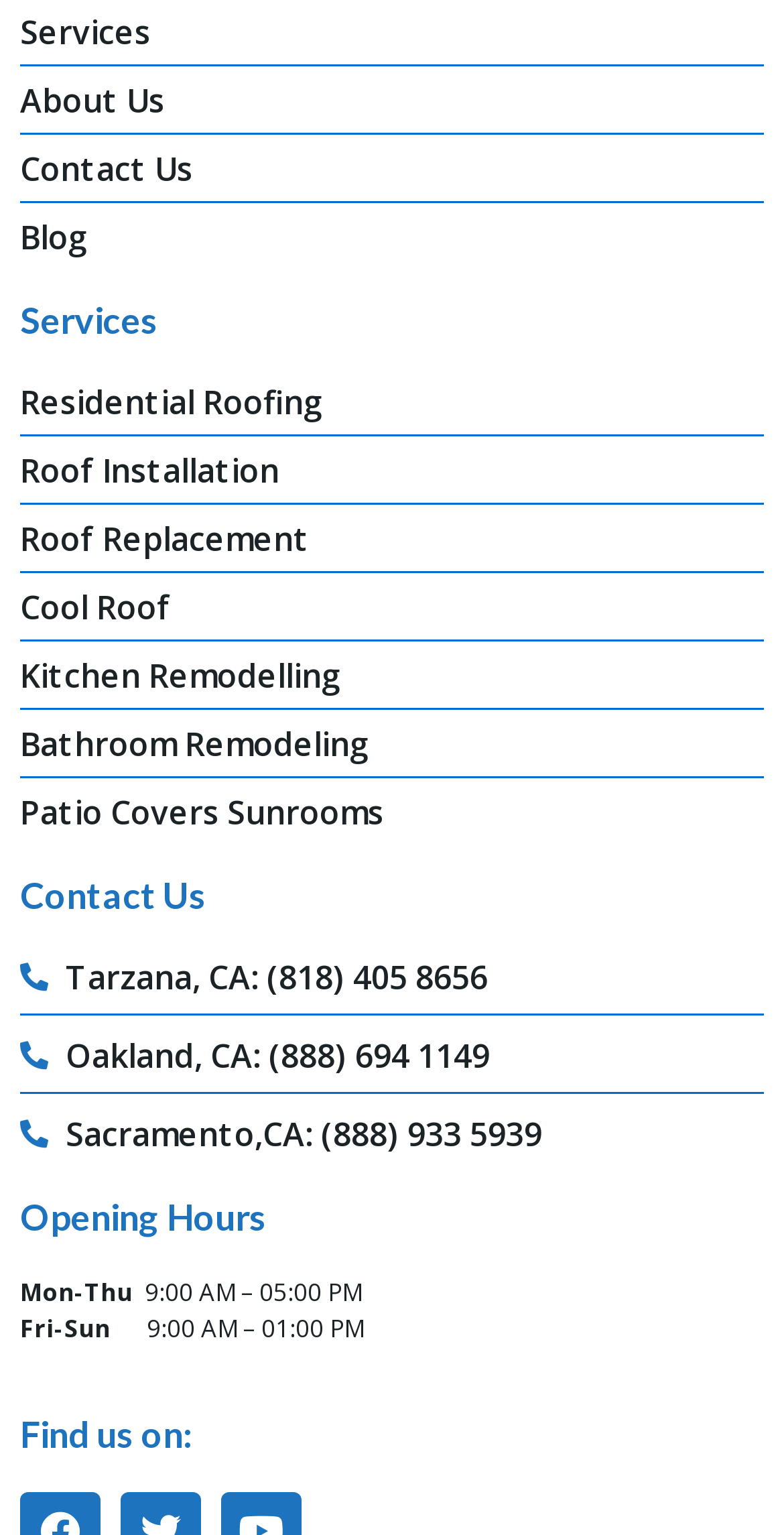Use a single word or phrase to answer the question: 
What is the phone number of the Tarzana, CA location?

(818) 405 8656